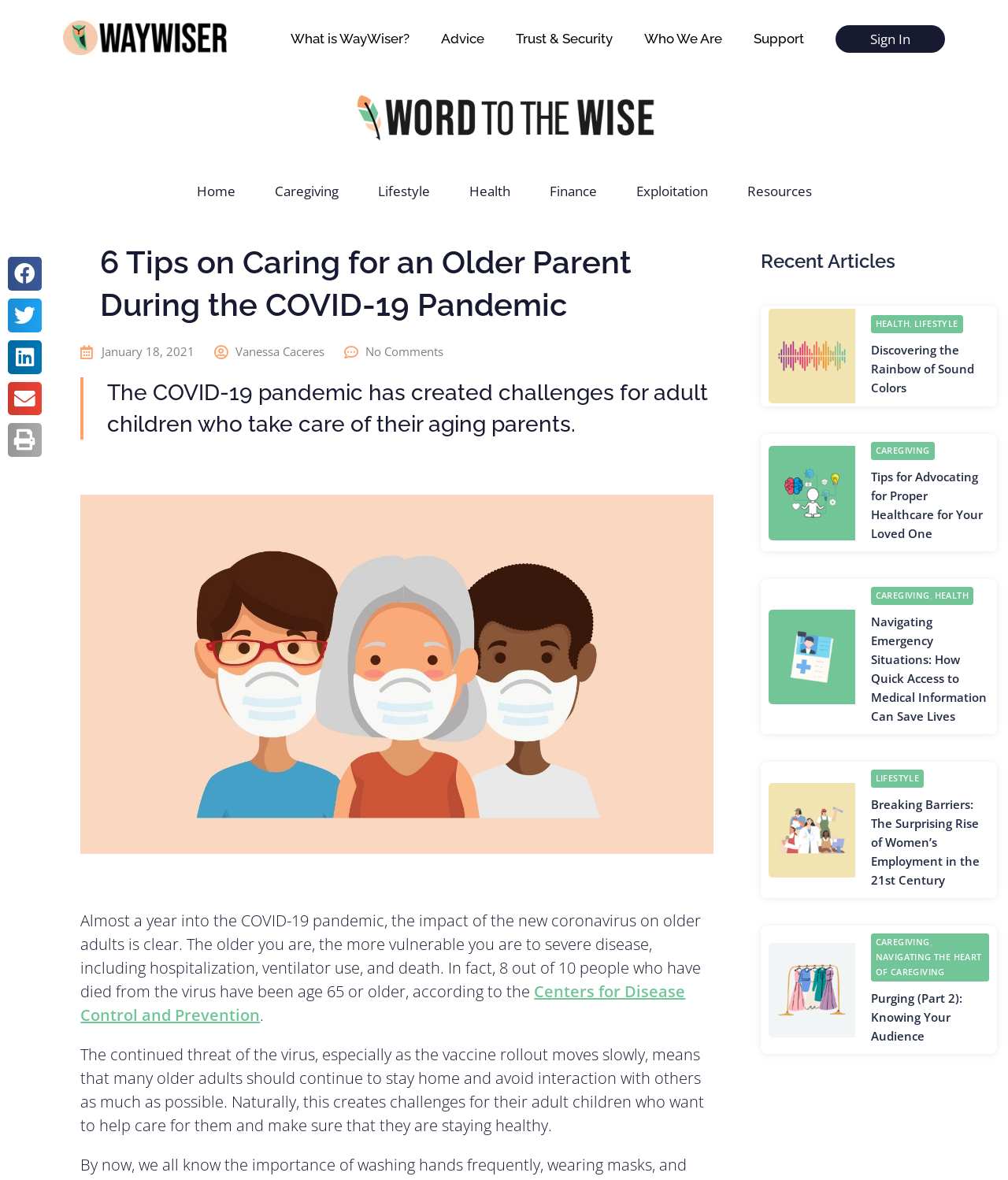What is the purpose of the article?
Based on the screenshot, respond with a single word or phrase.

To provide tips for caregivers